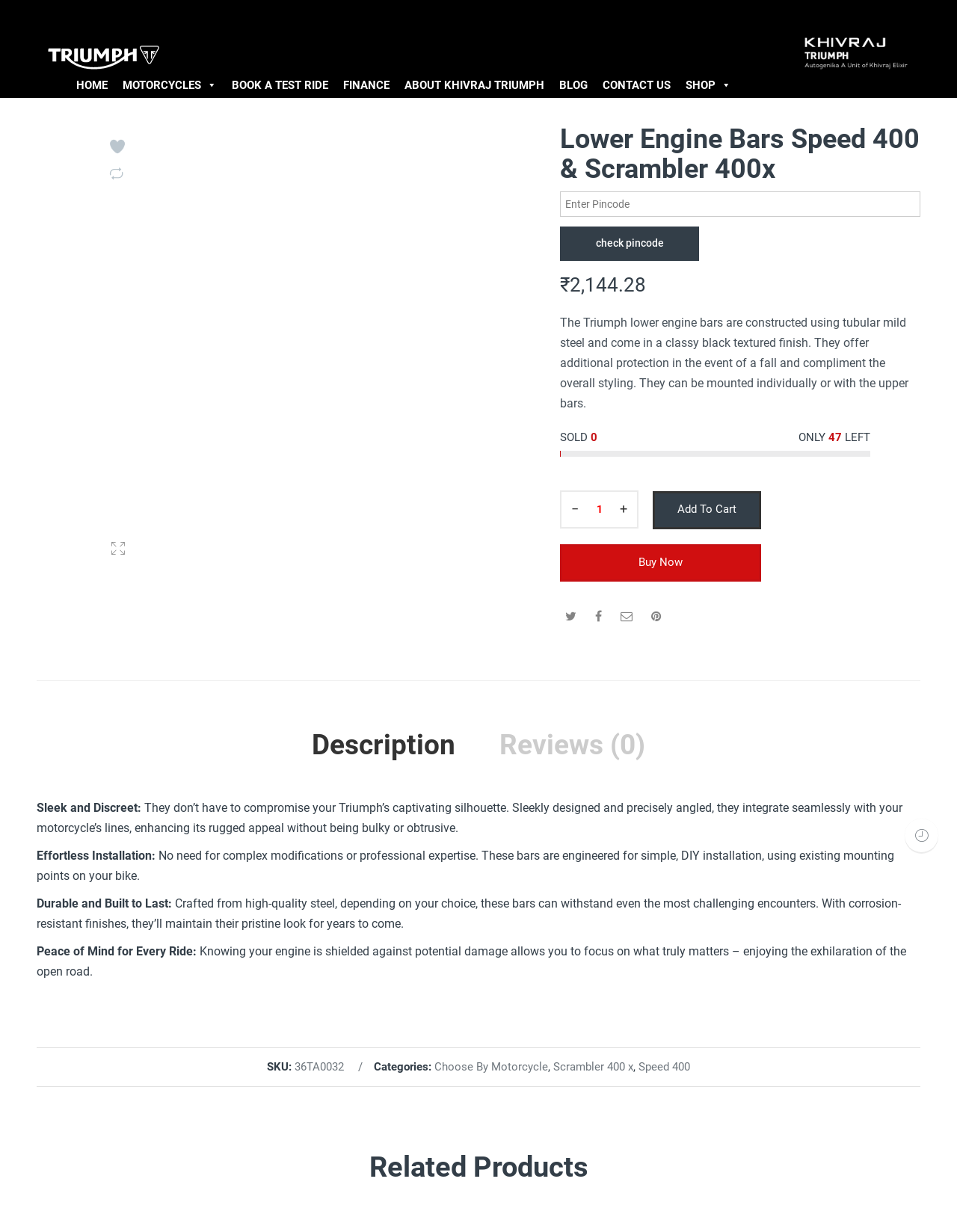From the image, can you give a detailed response to the question below:
What is the price of the Lower Engine Bars?

I found the price by looking at the text next to the '₹' symbol, which is located below the product title and above the product description.